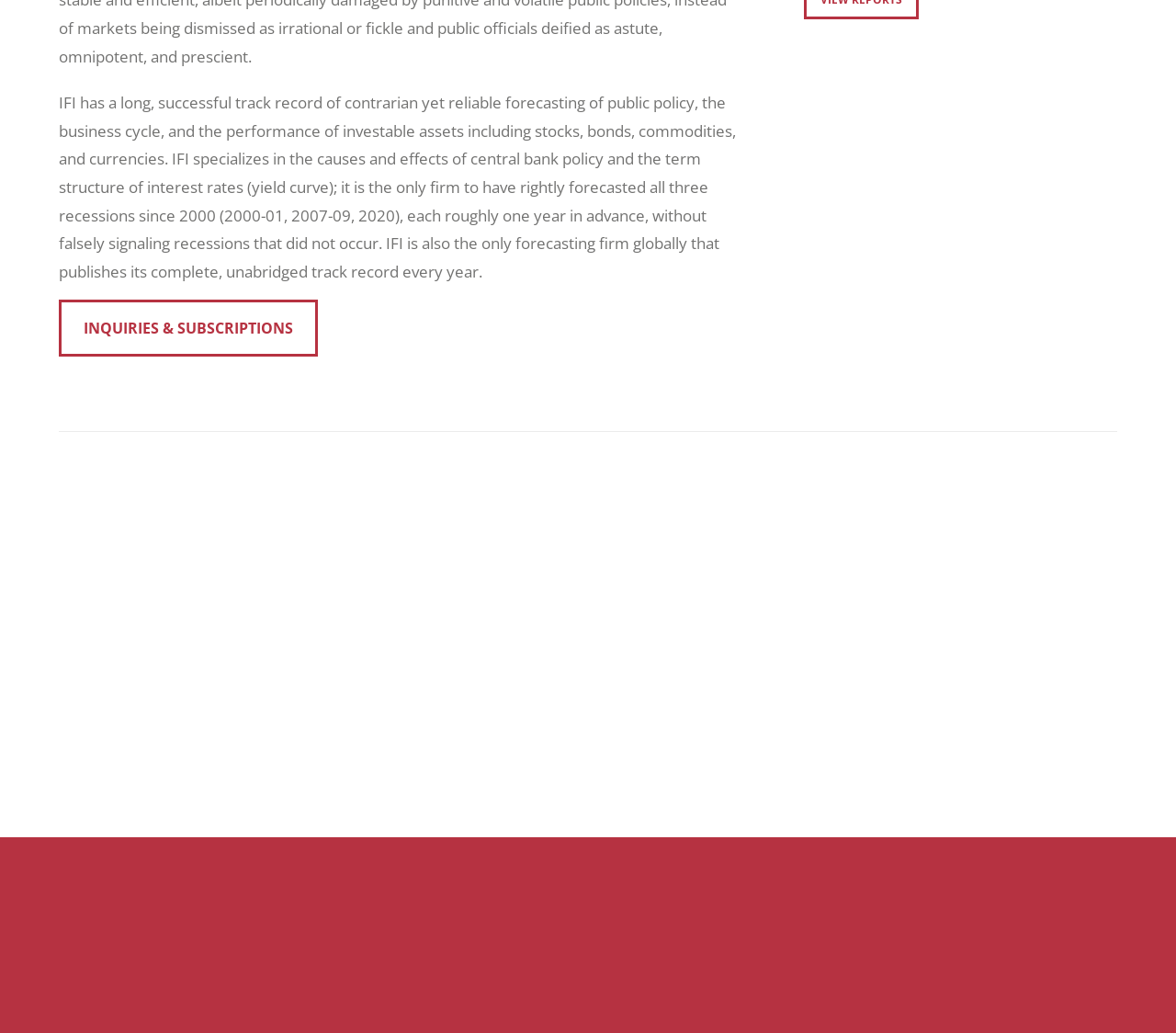Please answer the following question using a single word or phrase: 
How many recessions has IFI forecasted correctly?

Three